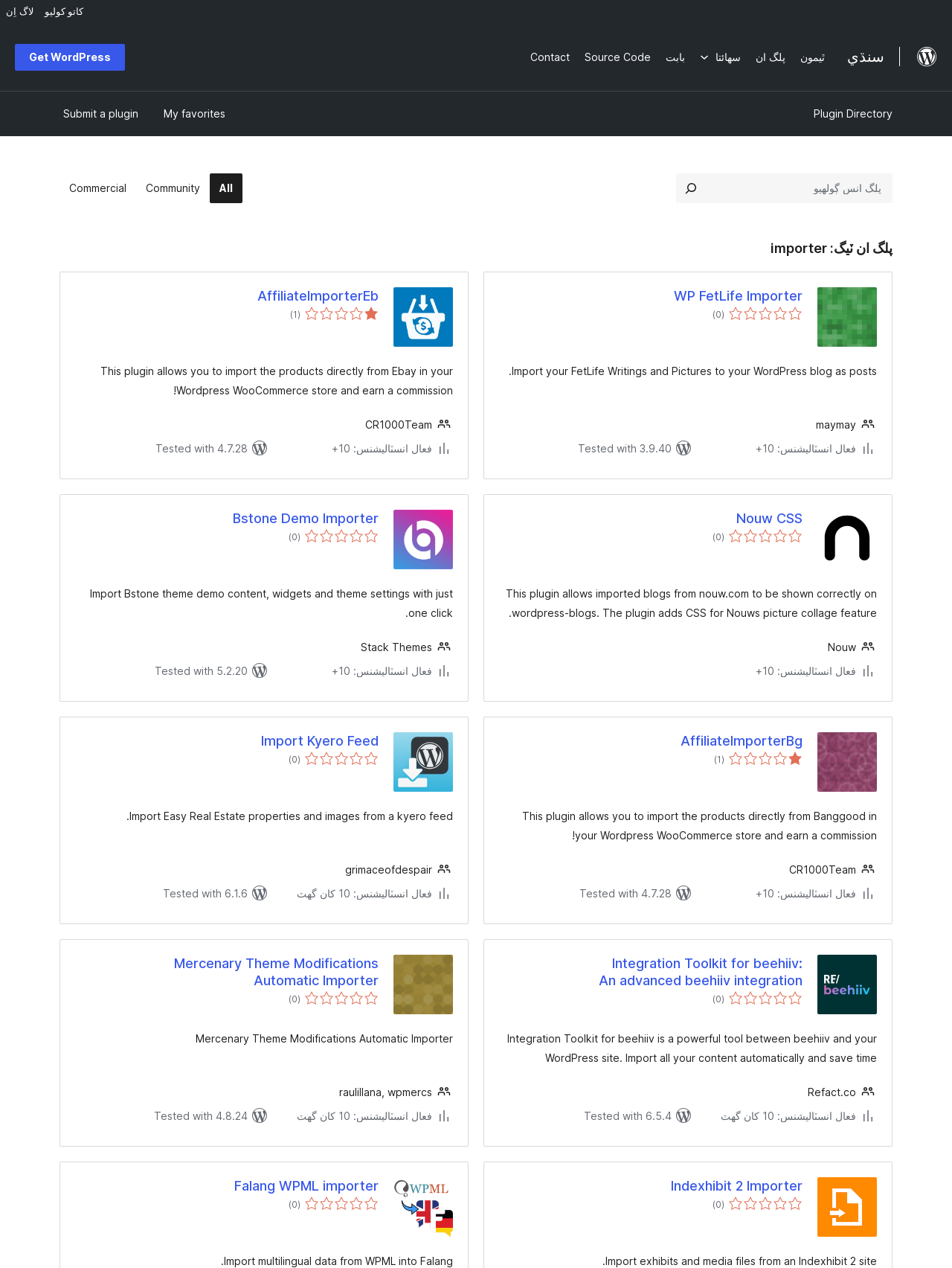Find the bounding box coordinates of the UI element according to this description: "Mercenary Theme Modifications Automatic Importer".

[0.079, 0.753, 0.398, 0.78]